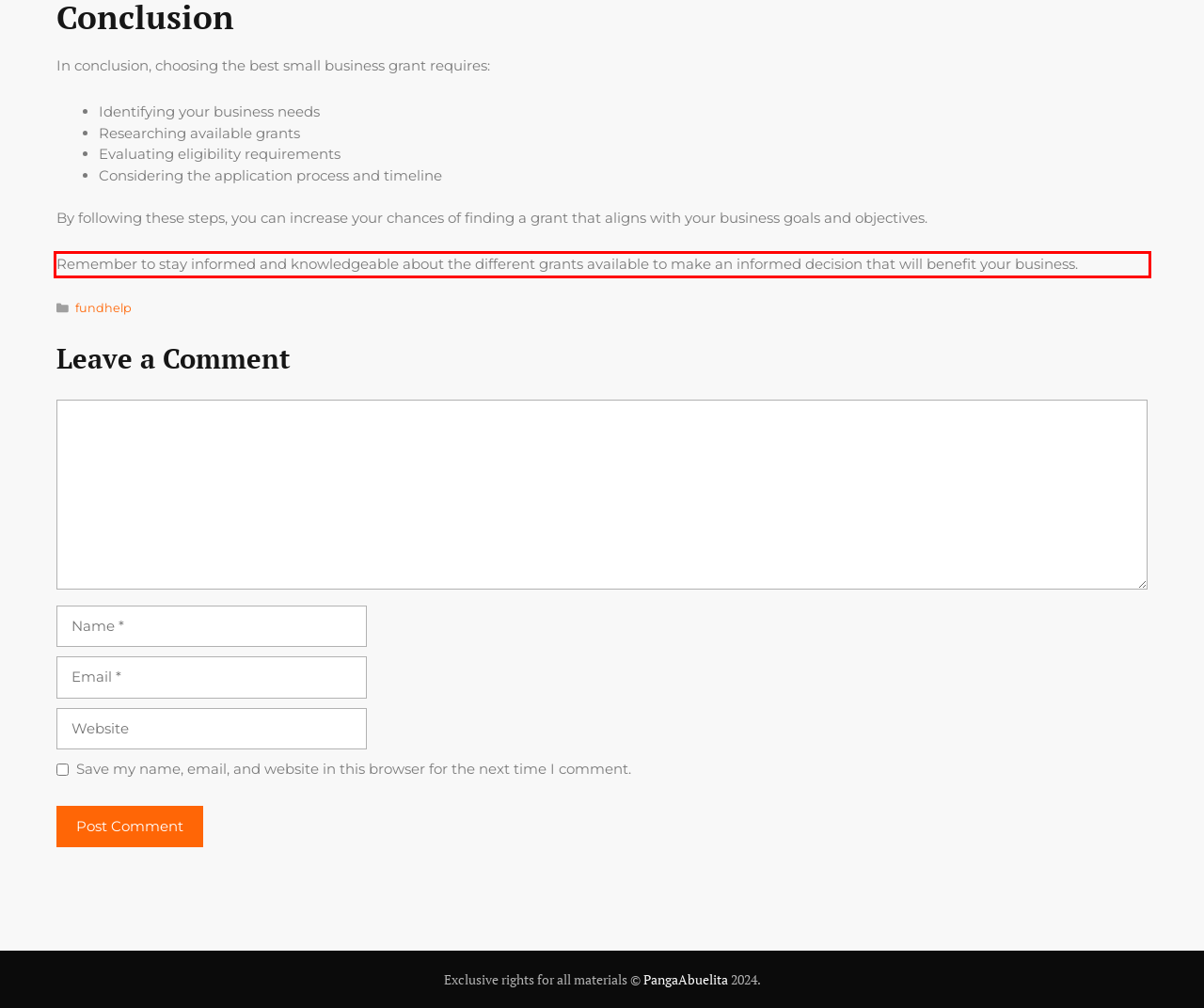Please examine the screenshot of the webpage and read the text present within the red rectangle bounding box.

Remember to stay informed and knowledgeable about the different grants available to make an informed decision that will benefit your business.